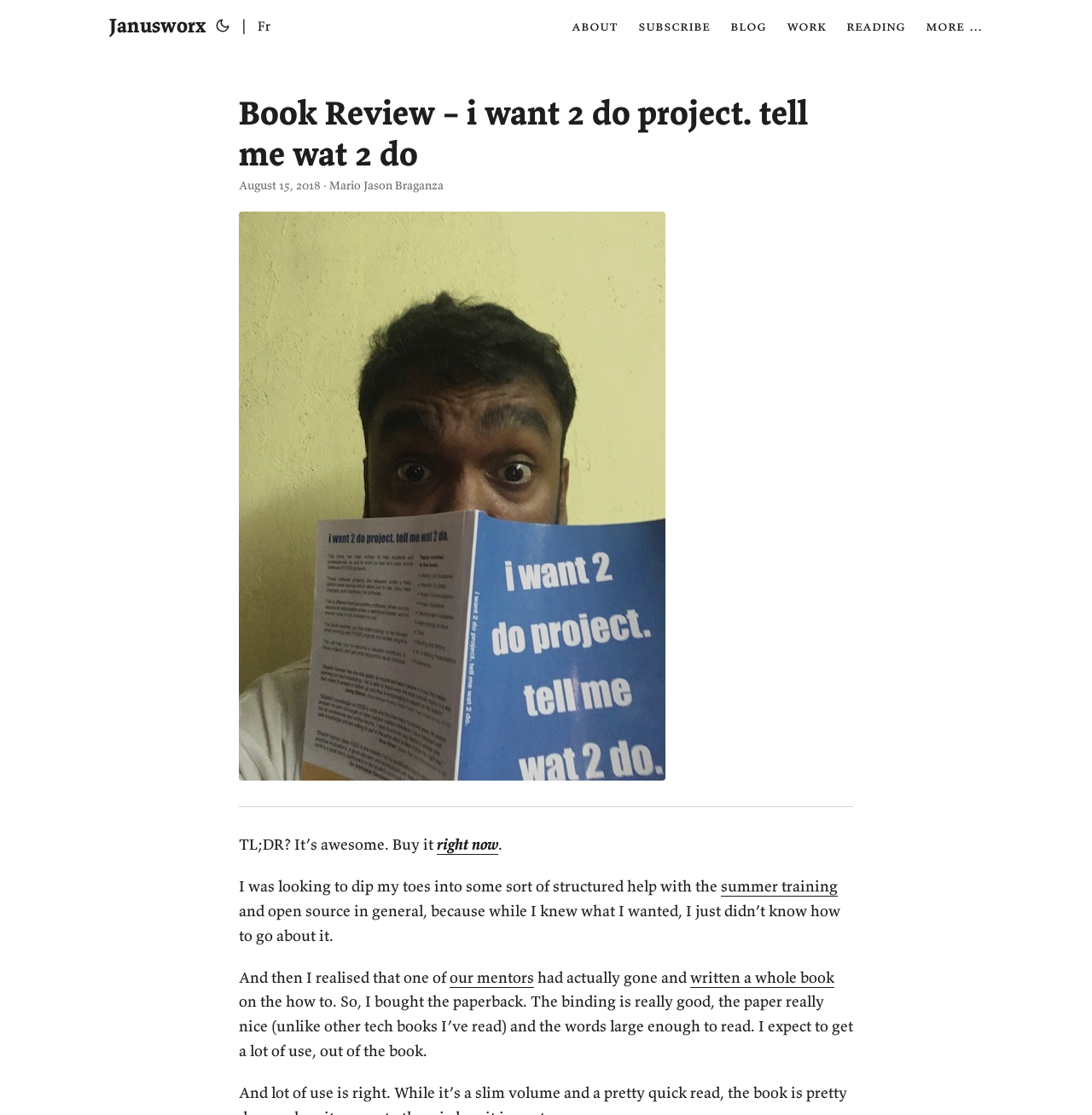Generate a comprehensive description of the webpage content.

This webpage is a book review titled "Book Review – i want 2 do project. tell me wat 2 do" by Janusworx. At the top left, there is a link to the website's homepage, "Janusworx", accompanied by a button with an icon. To the right of the button, there is a vertical separator, followed by links to different sections of the website, including "French", "about", "subscribe", "blog", "work", "reading", and "more …".

Below the top navigation bar, there is a header section that displays the title of the book review, along with the date "August 15, 2018" and the author's name, "Mario Jason Braganza". 

The main content of the webpage is a book review, which starts with a call-to-action link "Click me to buy!" accompanied by an image. The review is divided into several paragraphs, with the first paragraph summarizing the book, stating that it's awesome and encouraging readers to buy it right now. The reviewer then explains how they were looking for structured help with summer training and open source projects, and how the book provided the necessary guidance.

Throughout the review, there are links to specific topics, such as "summer training" and "our mentors", which provide additional context to the reviewer's experience with the book. The review concludes with the reviewer's positive assessment of the book's physical quality, including the binding, paper, and font size.